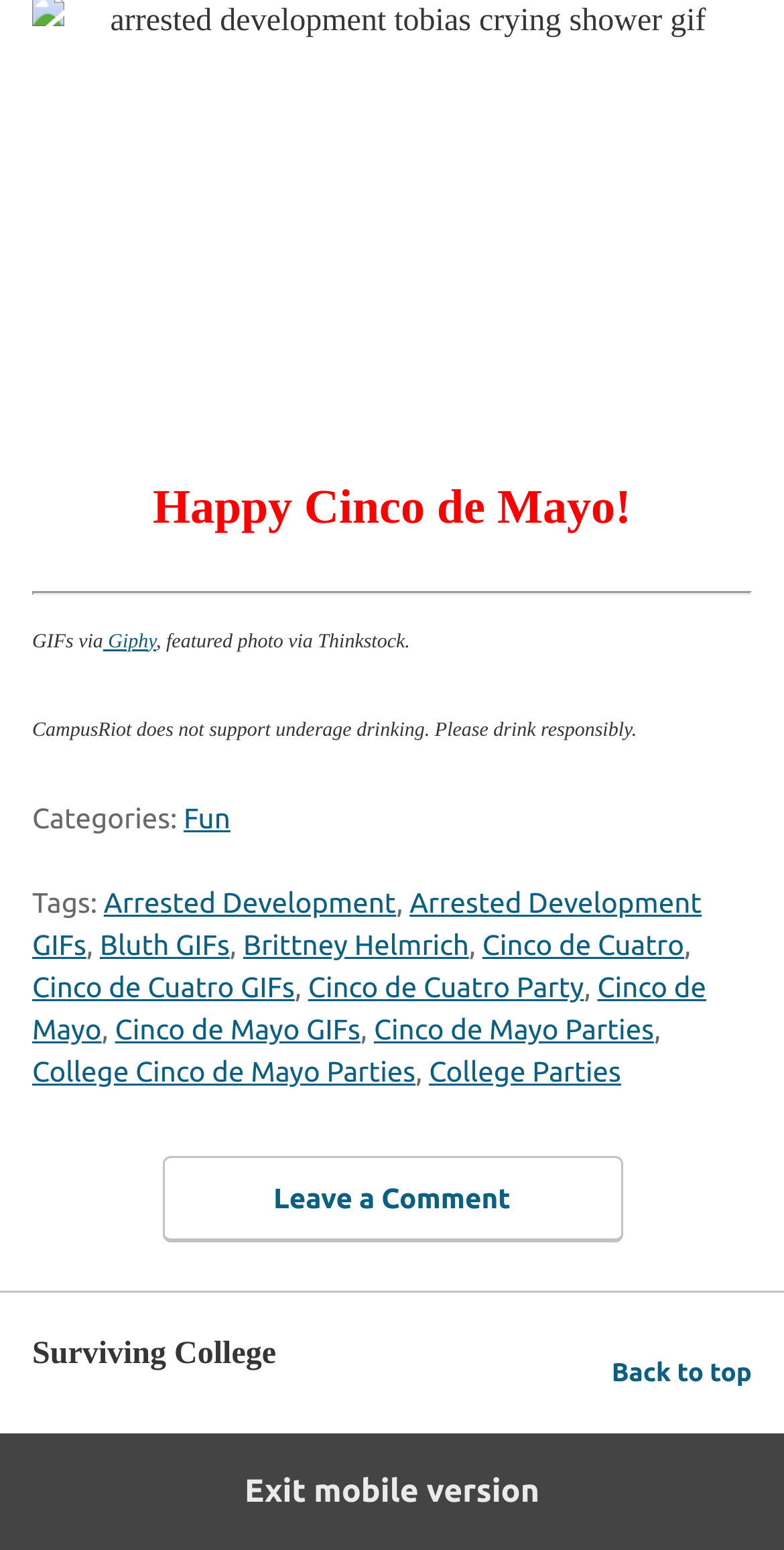Identify the bounding box coordinates for the UI element described as follows: Cinco de Cuatro GIFs. Use the format (top-left x, top-left y, bottom-right x, bottom-right y) and ensure all values are floating point numbers between 0 and 1.

[0.041, 0.626, 0.376, 0.647]